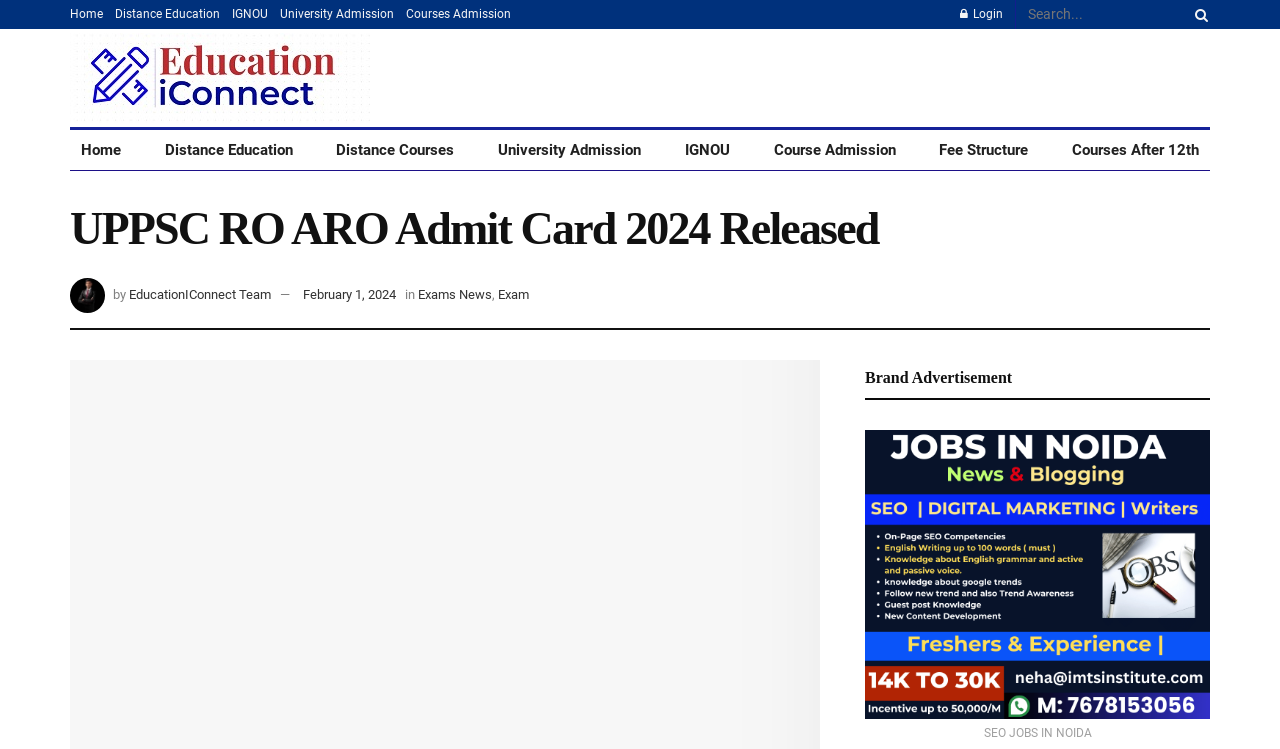Given the element description: "Courses Admission", predict the bounding box coordinates of this UI element. The coordinates must be four float numbers between 0 and 1, given as [left, top, right, bottom].

[0.317, 0.0, 0.399, 0.039]